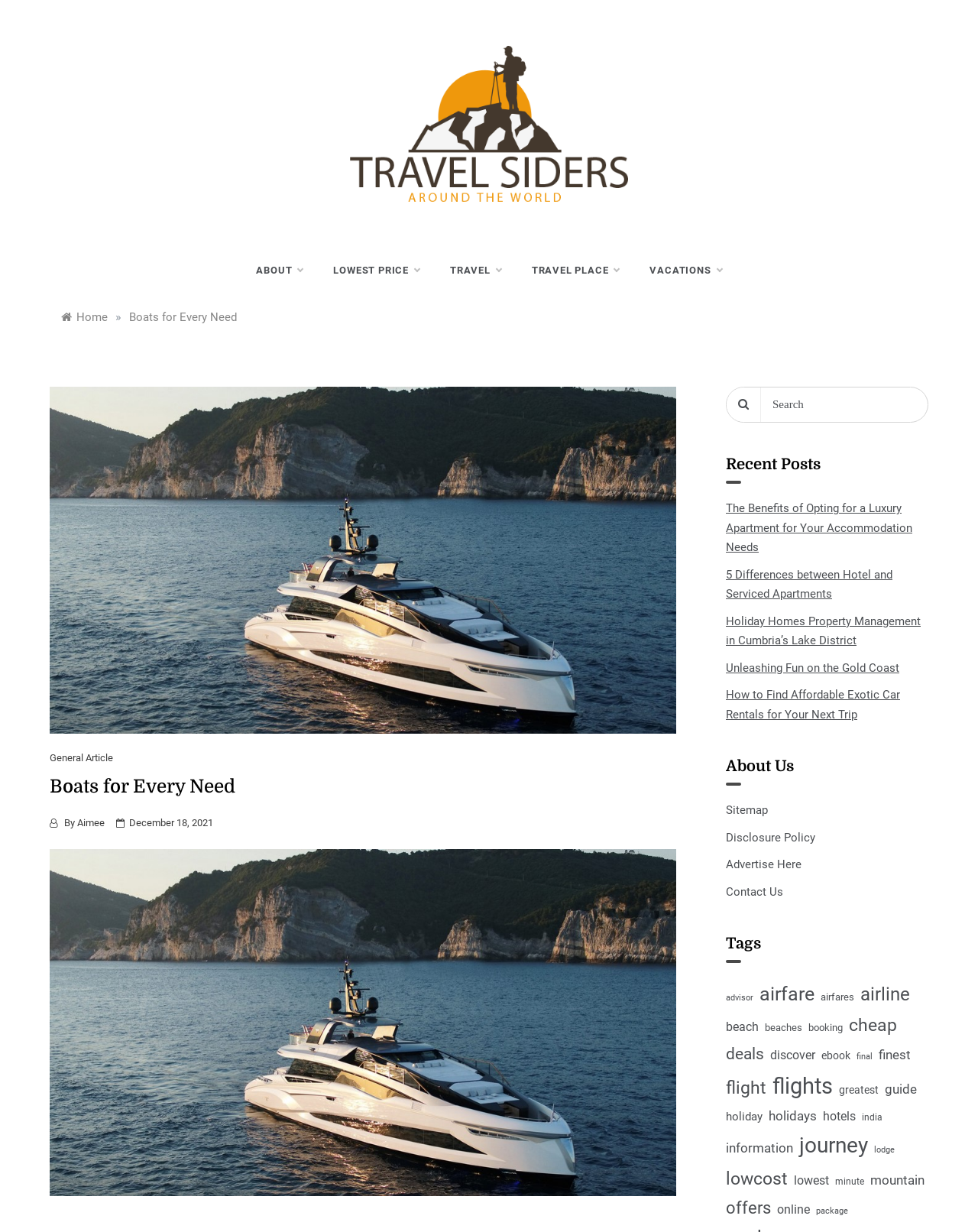Find the bounding box coordinates of the area to click in order to follow the instruction: "Click the link to buy online income tax, GST, company law, and insolvency books".

None